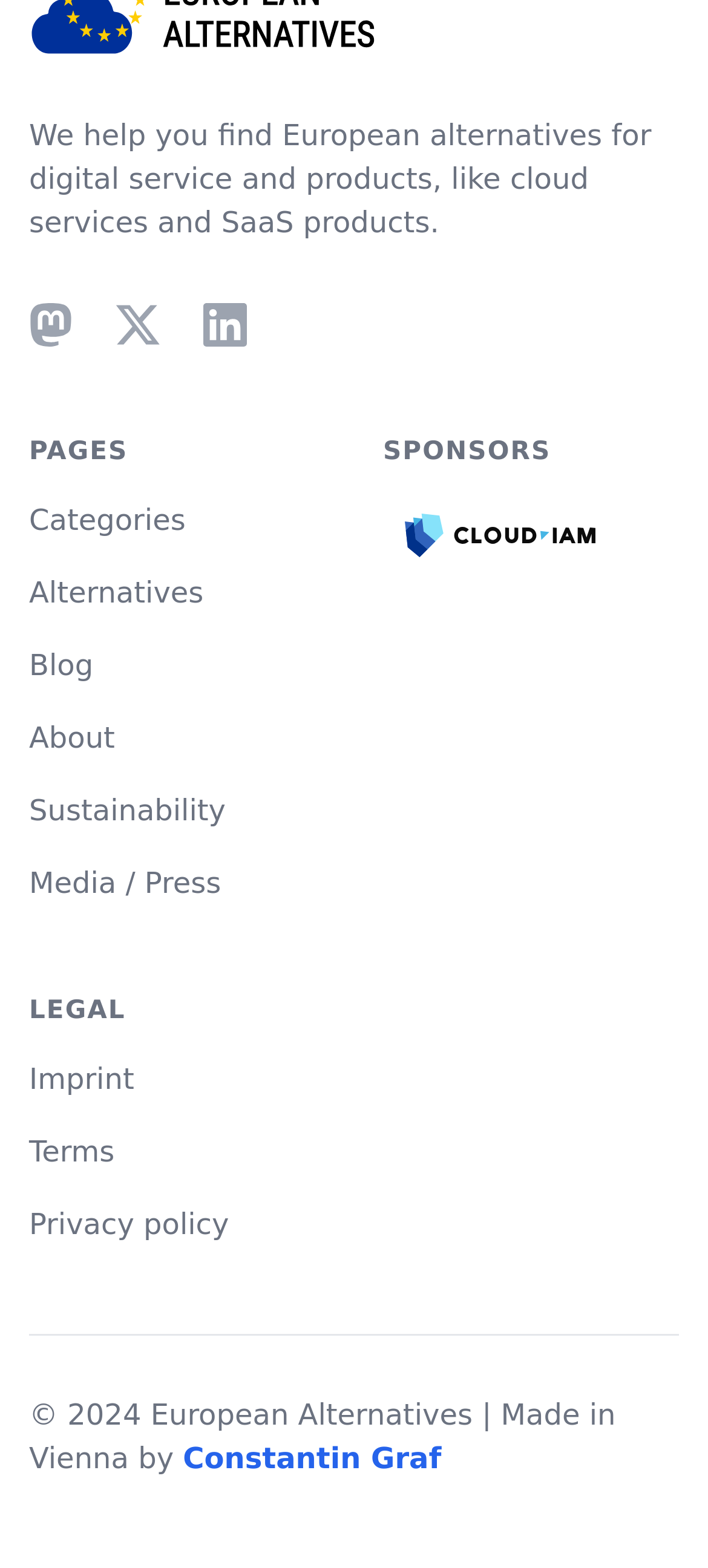Can you identify the bounding box coordinates of the clickable region needed to carry out this instruction: 'click on Mastodon'? The coordinates should be four float numbers within the range of 0 to 1, stated as [left, top, right, bottom].

[0.041, 0.193, 0.103, 0.221]